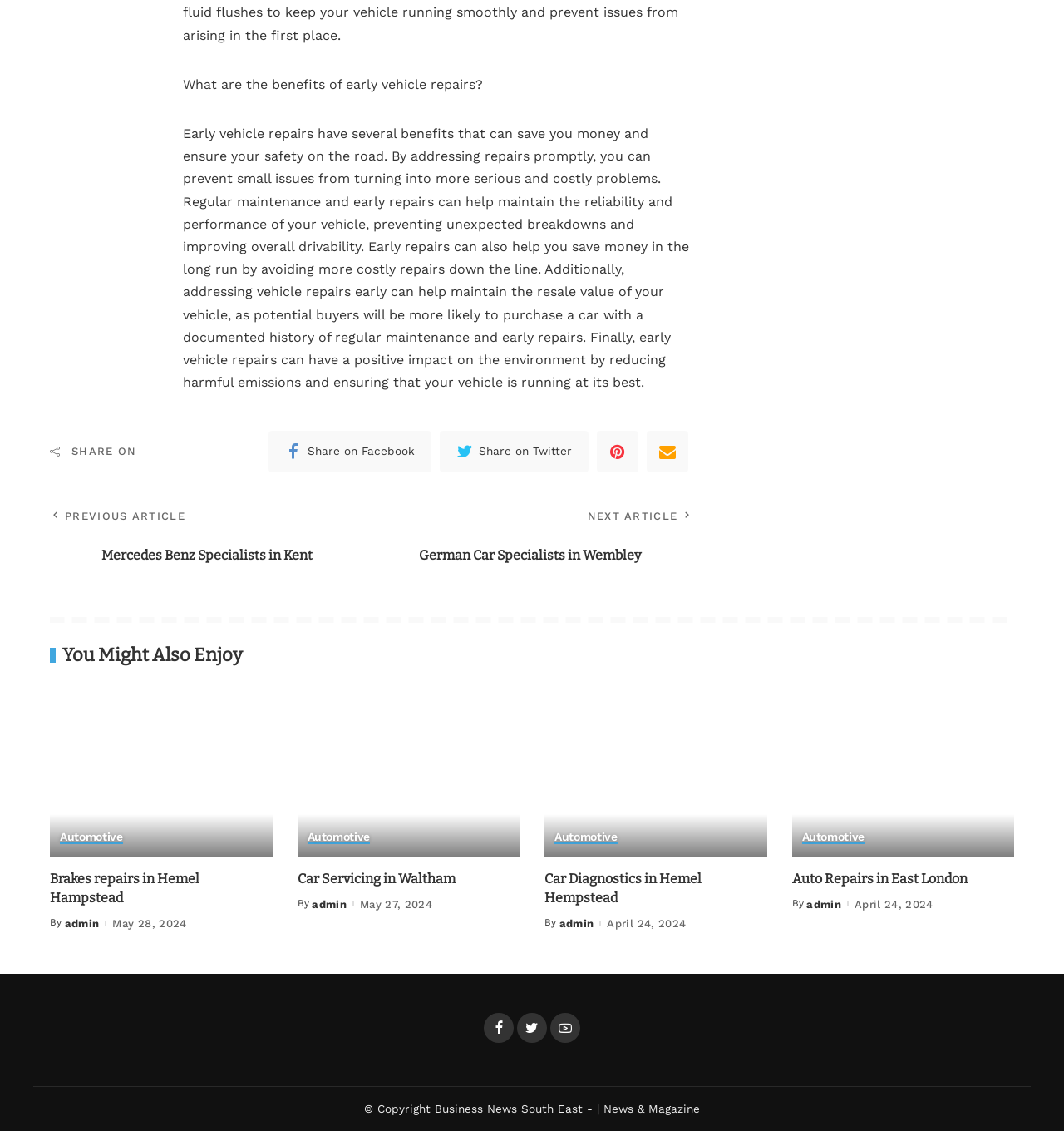Locate the bounding box coordinates of the clickable region necessary to complete the following instruction: "Share on Facebook". Provide the coordinates in the format of four float numbers between 0 and 1, i.e., [left, top, right, bottom].

[0.253, 0.381, 0.406, 0.418]